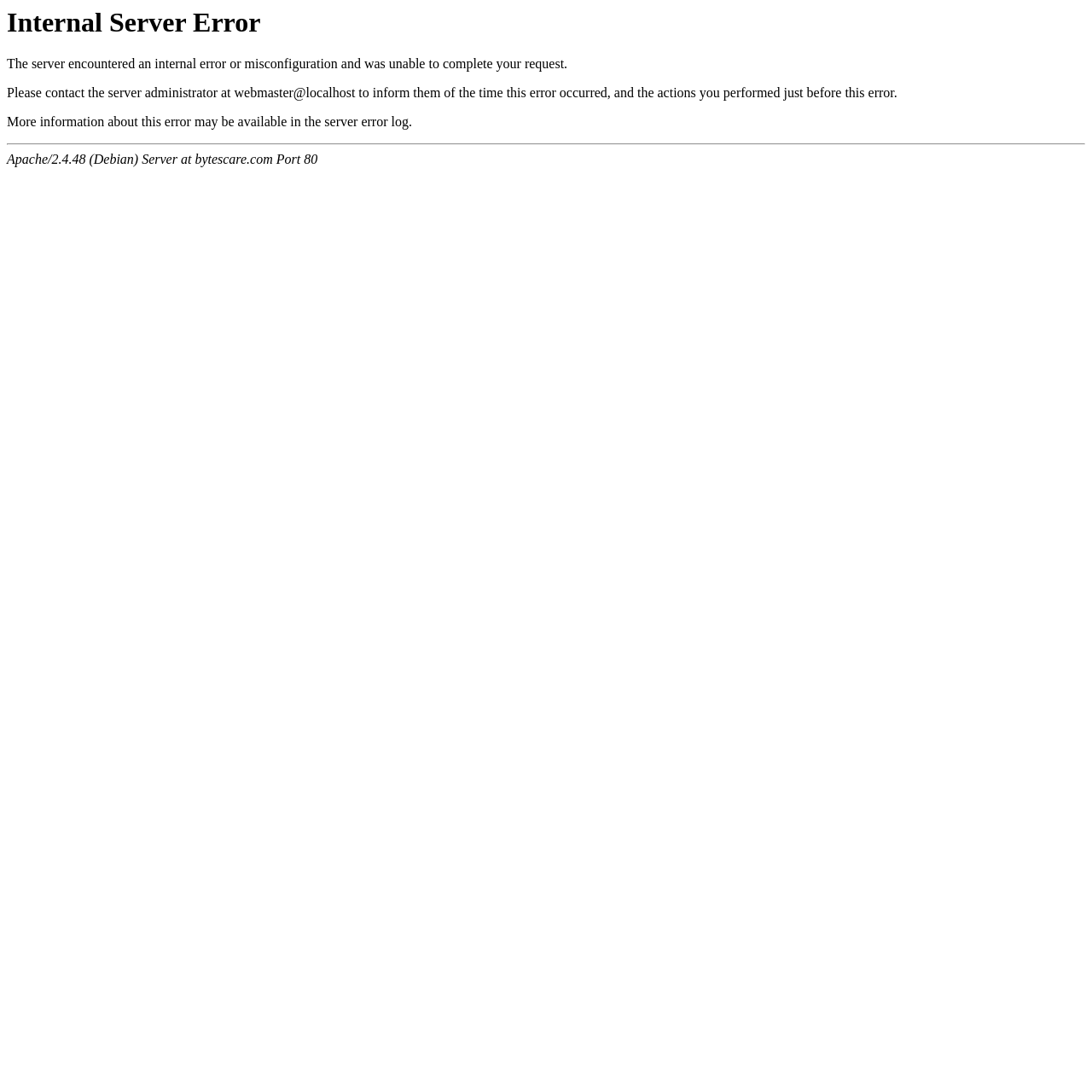What is the error message displayed?
Please elaborate on the answer to the question with detailed information.

The error message is displayed as a heading at the top of the page, with a bounding box coordinate of [0.006, 0.006, 0.994, 0.035]. This indicates that the server encountered an internal error or misconfiguration and was unable to complete the request.